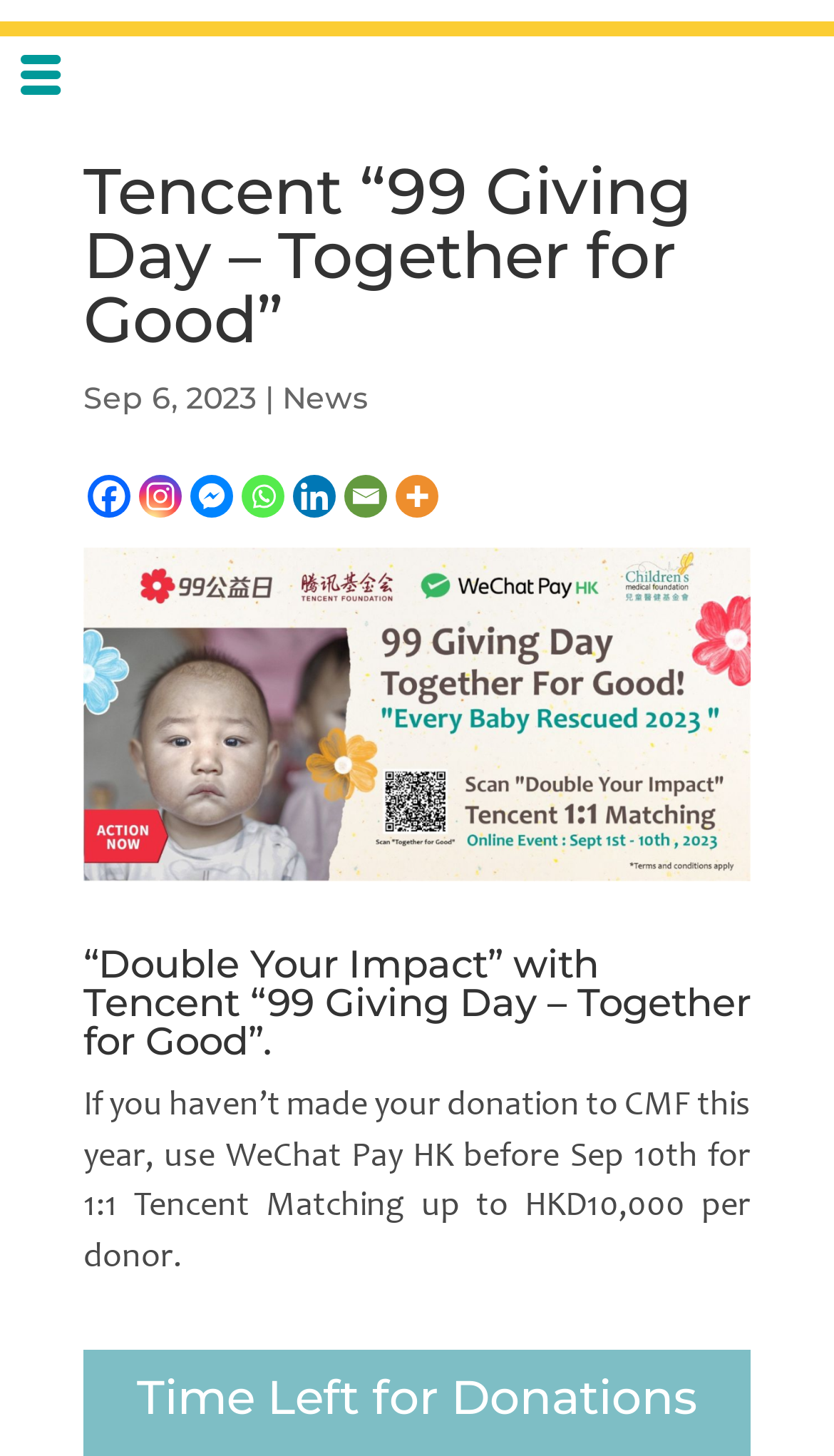Please determine the bounding box coordinates of the element to click in order to execute the following instruction: "Click on News link". The coordinates should be four float numbers between 0 and 1, specified as [left, top, right, bottom].

[0.338, 0.26, 0.441, 0.286]